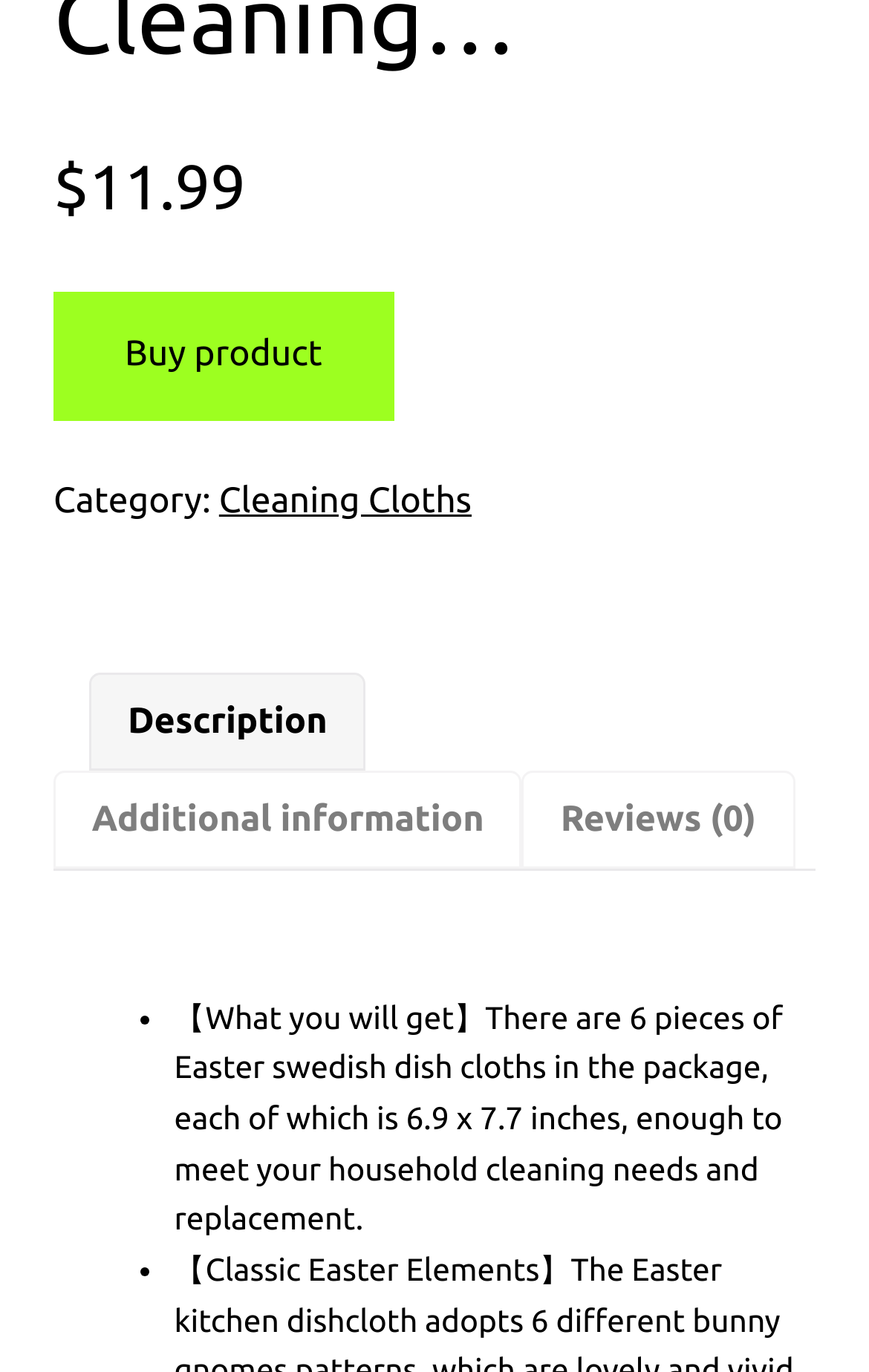What is the size of each Easter Swedish dish cloth?
From the details in the image, provide a complete and detailed answer to the question.

The size of each Easter Swedish dish cloth is mentioned as '6.9 x 7.7 inches' in the StaticText element with bounding box coordinates [0.2, 0.728, 0.901, 0.901], which is part of the product description.